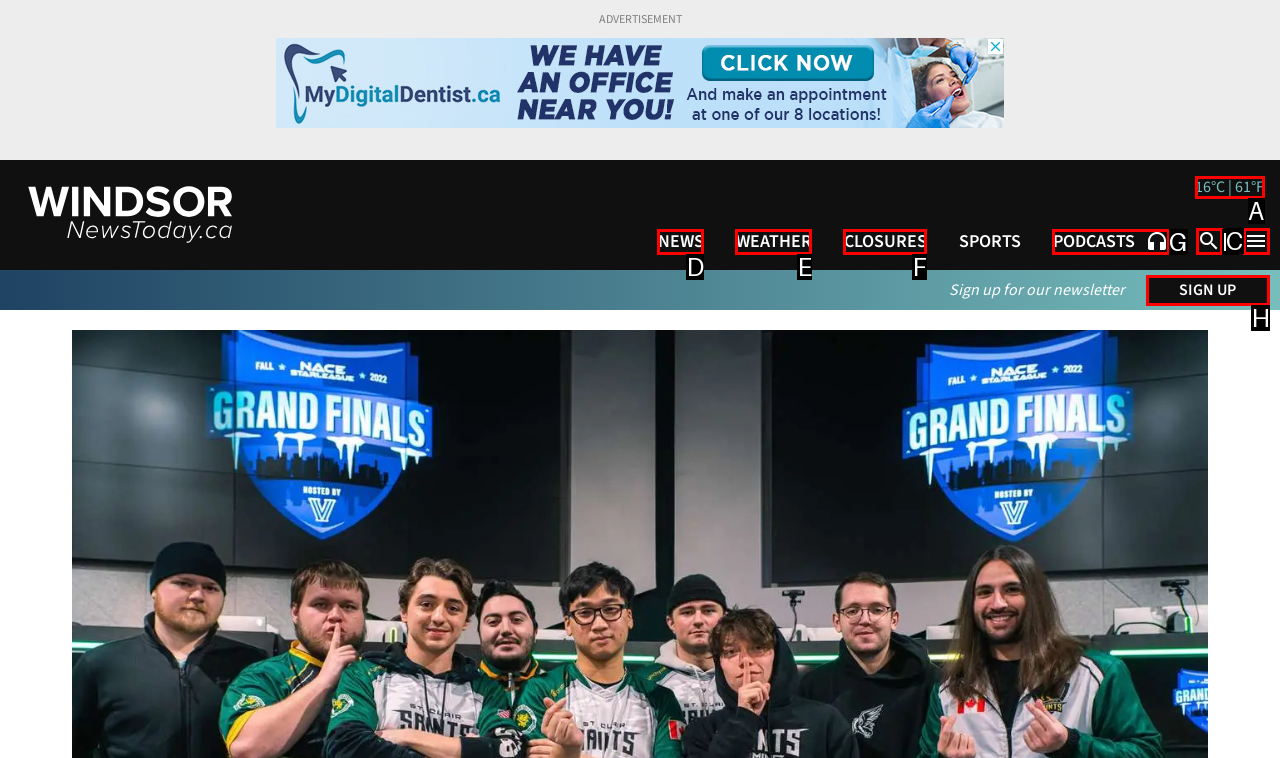Which option should I select to accomplish the task: sign up for the newsletter? Respond with the corresponding letter from the given choices.

H